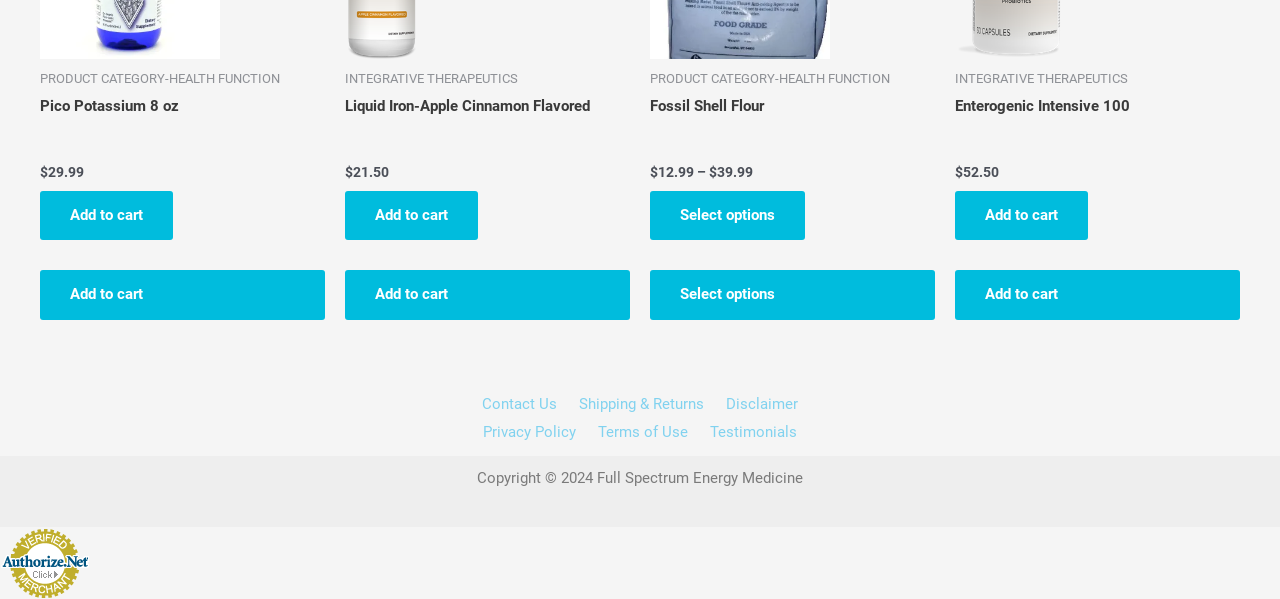Please provide a detailed answer to the question below by examining the image:
What is the name of the product with multiple variants?

The product with multiple variants can be identified by looking at the link 'Select options for “Fossil Shell Flour”' which indicates that the product has multiple options to choose from.